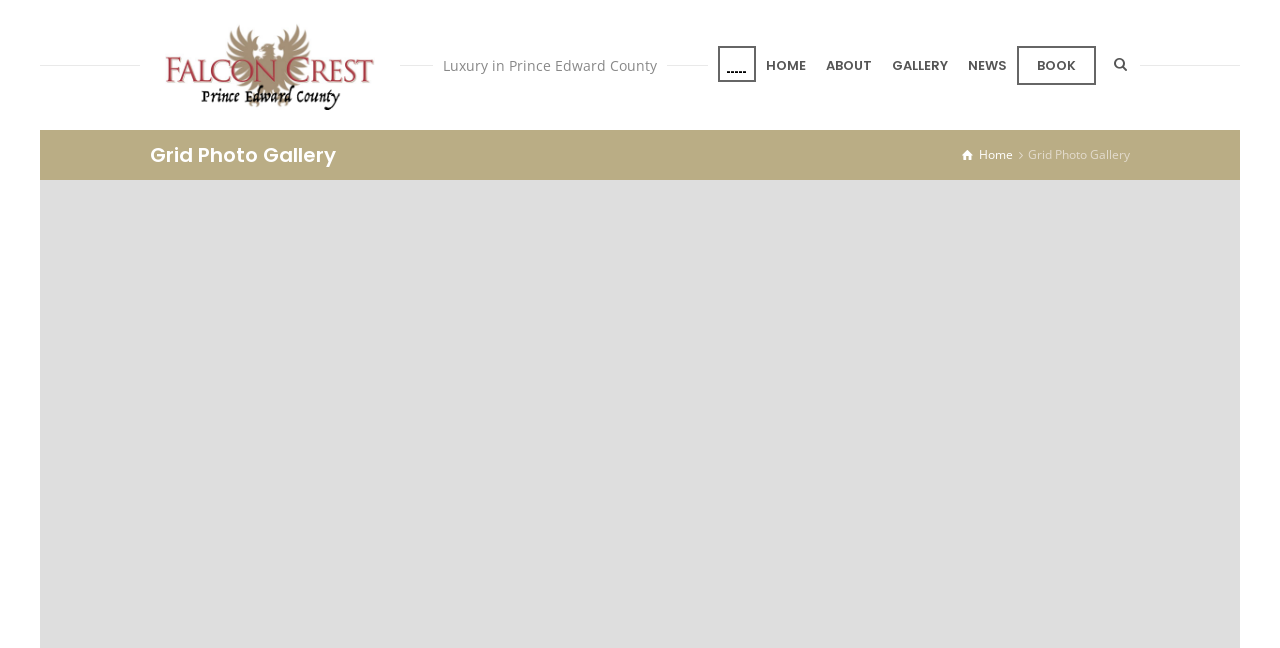Please determine the bounding box coordinates of the section I need to click to accomplish this instruction: "Click the Falcon Crest link".

[0.117, 0.031, 0.305, 0.17]